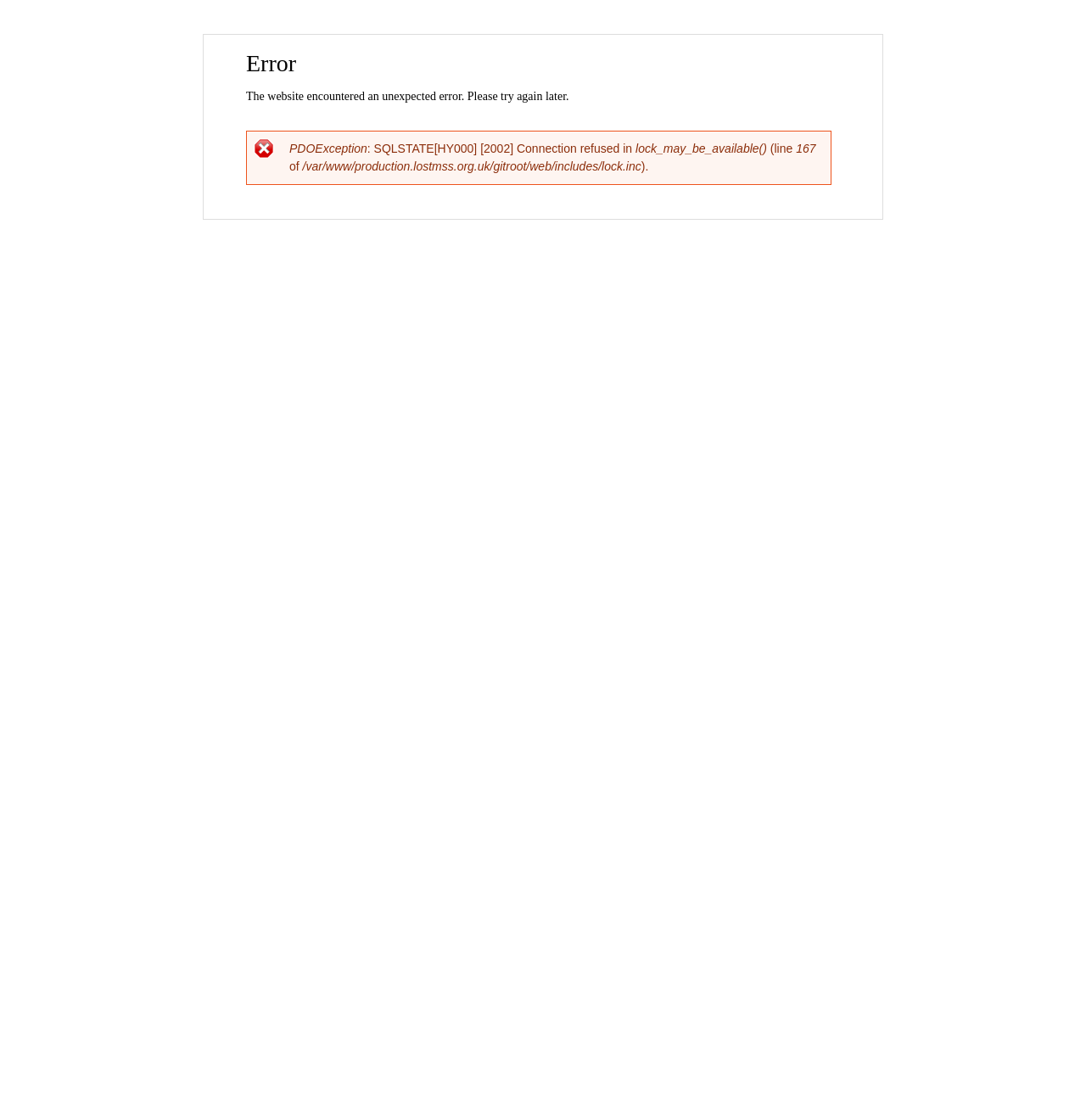Give a complete and precise description of the webpage's appearance.

The webpage displays an error message, with a prominent heading "Error" at the top center of the page. Below the heading, a brief description of the error is provided, stating "The website encountered an unexpected error. Please try again later." 

On the top right side of the page, there is a link "Skip to main content" that allows users to bypass the error message and navigate directly to the main content of the page.

Further down, there is a section with a heading "Error message" that provides more detailed information about the error. This section is divided into several lines of text, describing the error as a PDOException with a SQLSTATE error code, followed by a description of the connection refused error. The error message also includes a reference to a specific line of code (line 167) in a file located at /var/www/production.lostmss.org.uk/gitroot/web/includes/lock.inc.

Overall, the webpage is focused on displaying an error message and providing technical details about the error, with a link to skip to the main content.